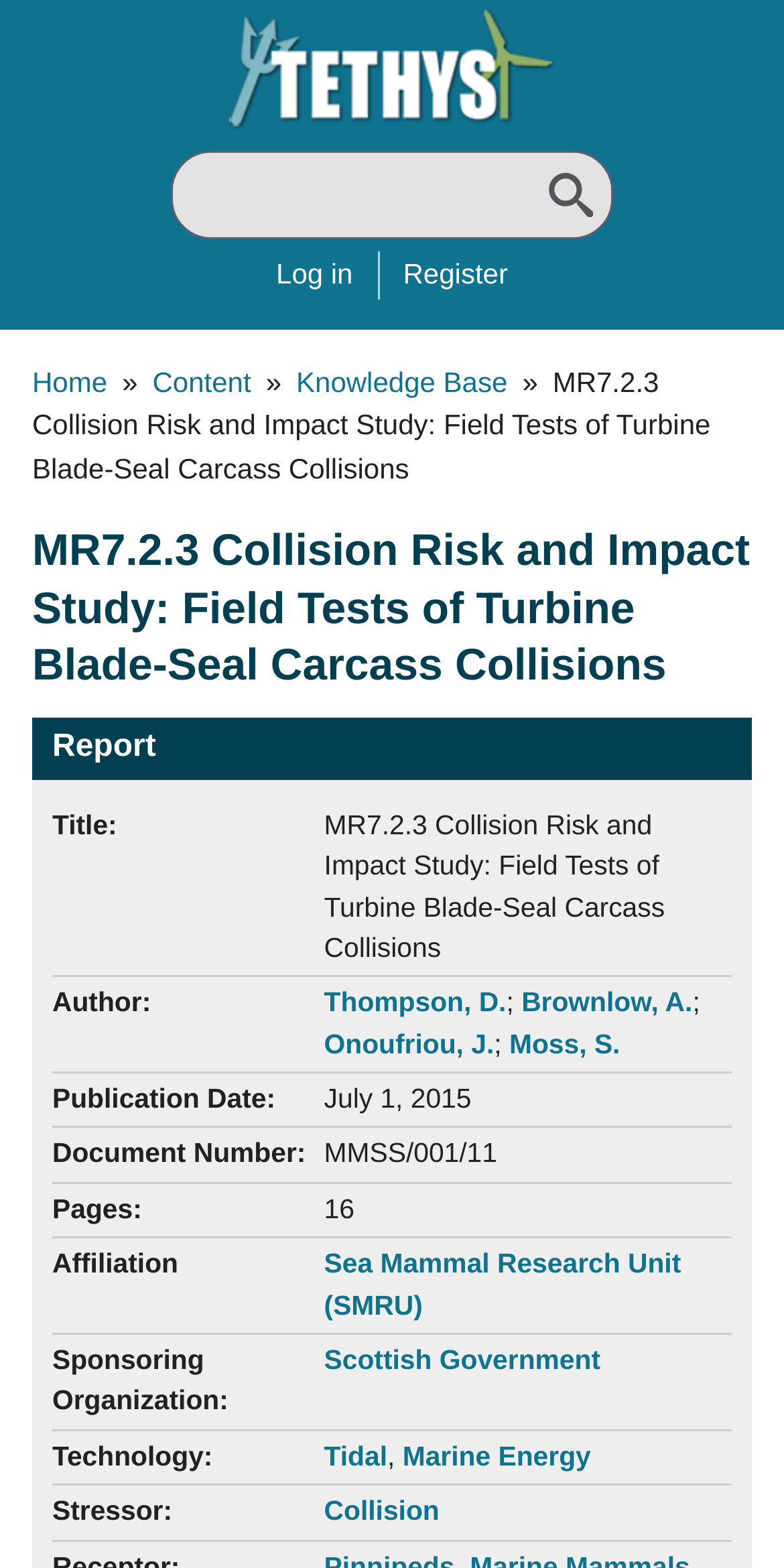Please identify the bounding box coordinates of the area that needs to be clicked to follow this instruction: "Register".

[0.514, 0.164, 0.648, 0.185]